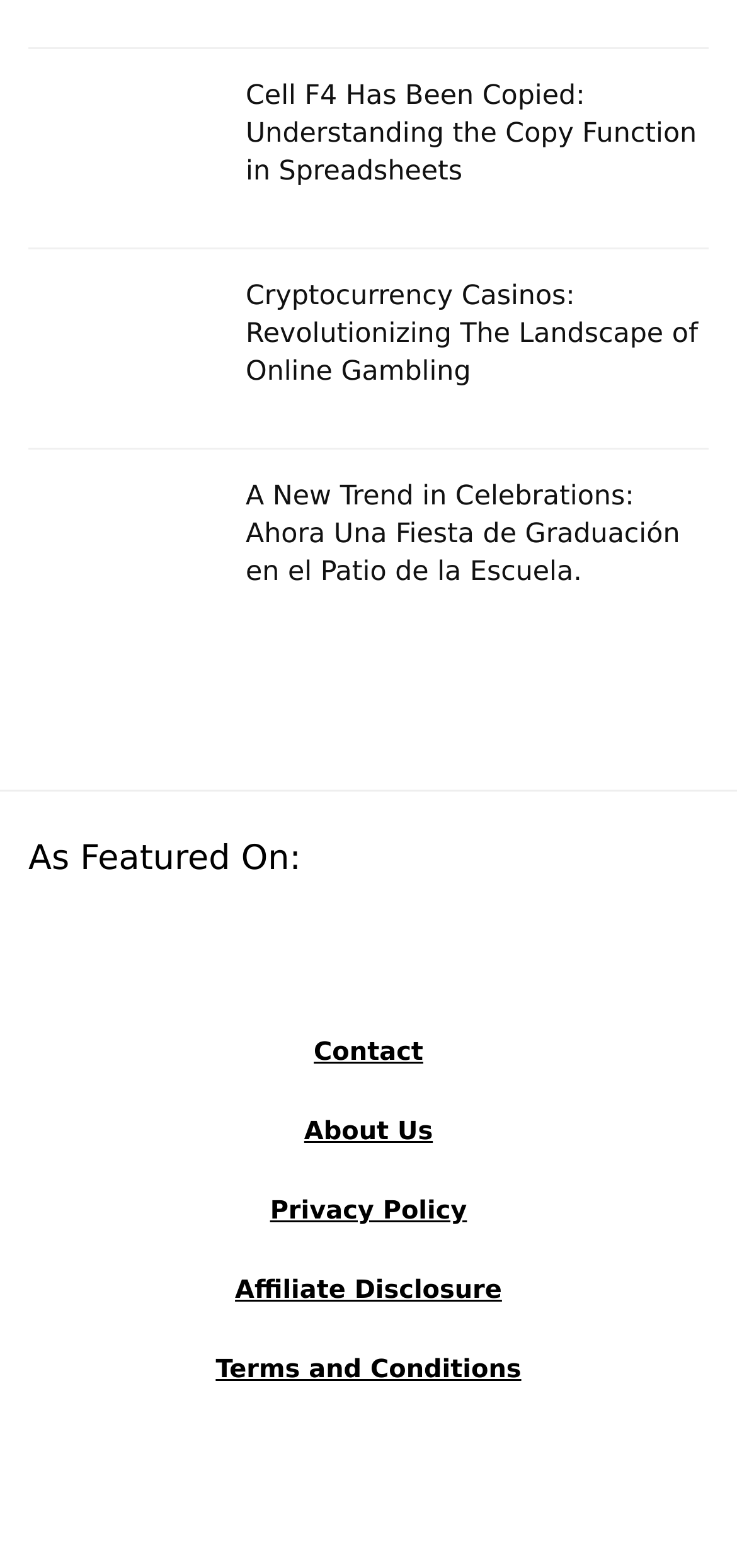What is the topic of the first article?
Using the information from the image, provide a comprehensive answer to the question.

The first article's heading is 'Cell F4 Has Been Copied: Understanding the Copy Function in Spreadsheets', which indicates that the topic of the article is related to the copy function in spreadsheets.